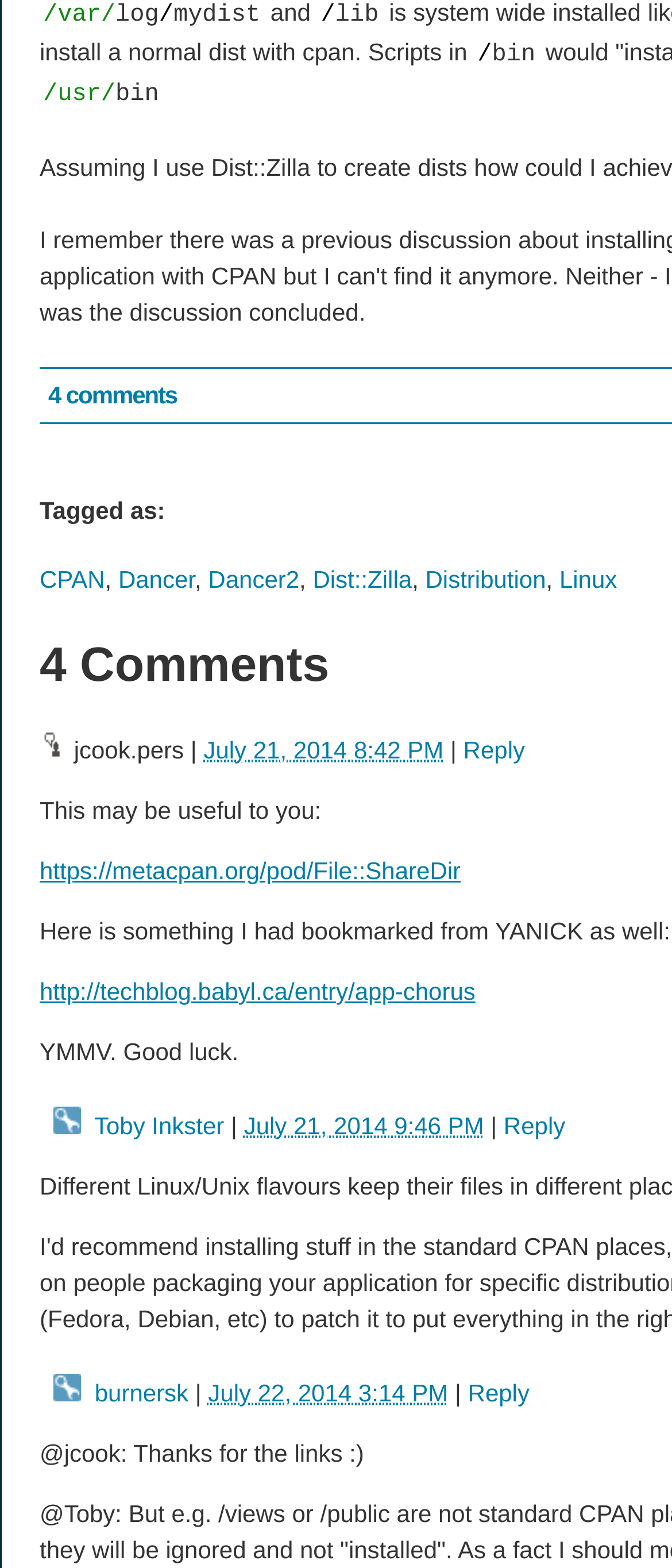Identify the bounding box coordinates of the clickable section necessary to follow the following instruction: "View CPAN page". The coordinates should be presented as four float numbers from 0 to 1, i.e., [left, top, right, bottom].

[0.059, 0.361, 0.156, 0.378]